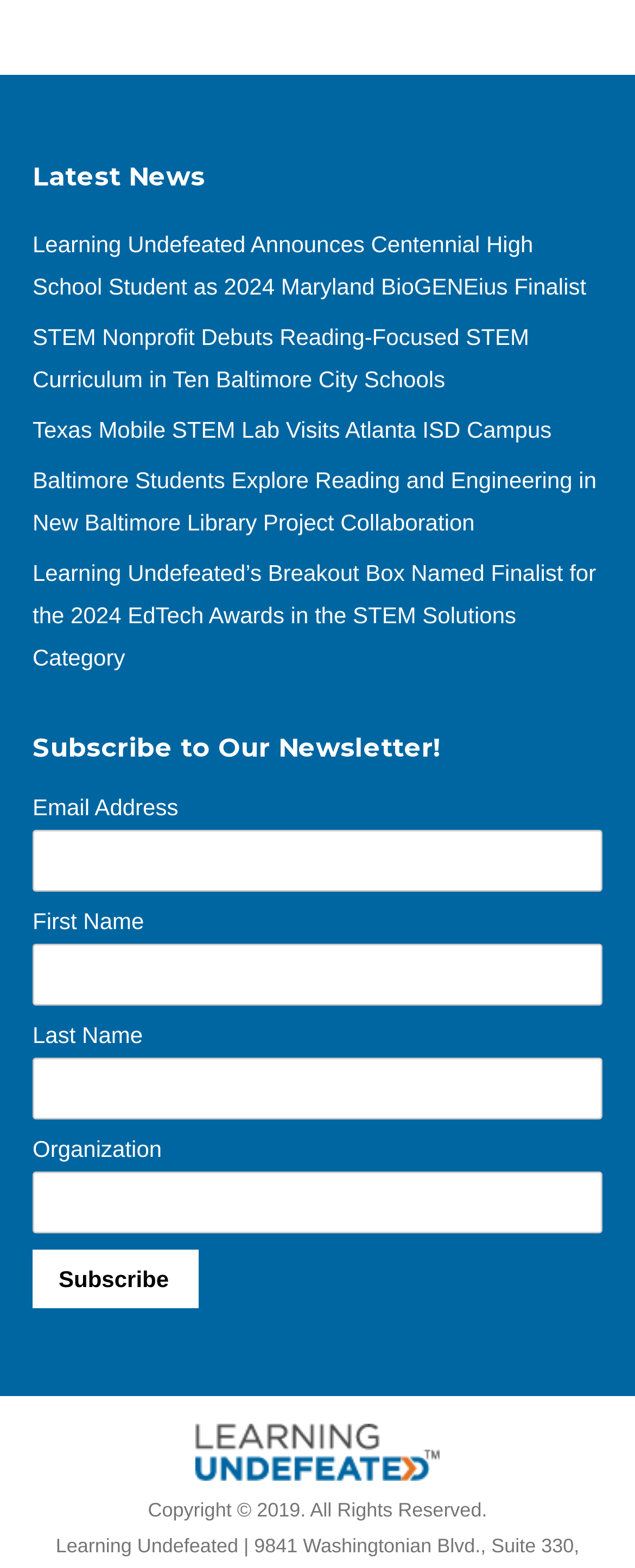Find the bounding box coordinates for the area that should be clicked to accomplish the instruction: "Enter first name".

[0.051, 0.602, 0.949, 0.641]